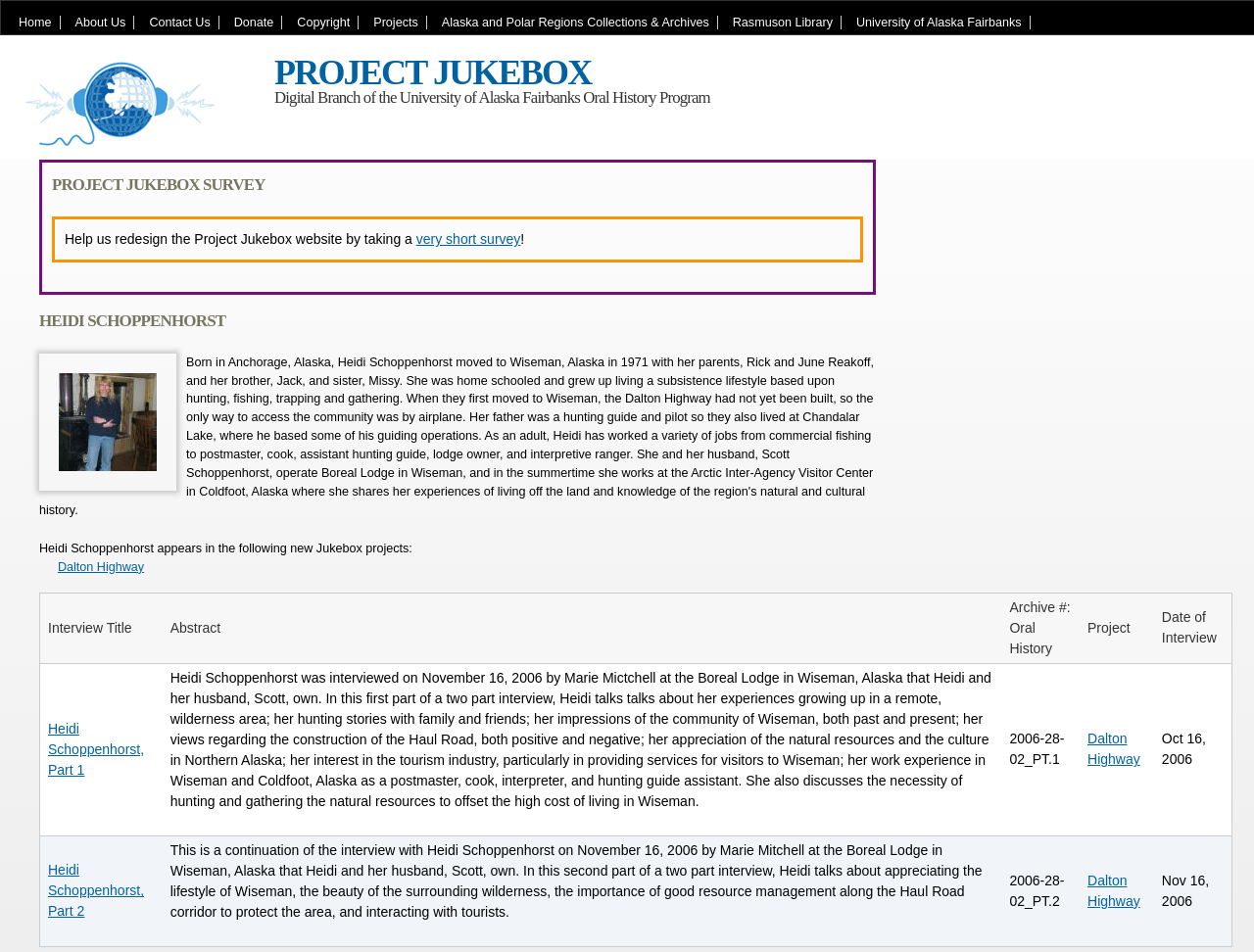Find and indicate the bounding box coordinates of the region you should select to follow the given instruction: "Take the very short survey".

[0.332, 0.243, 0.415, 0.259]